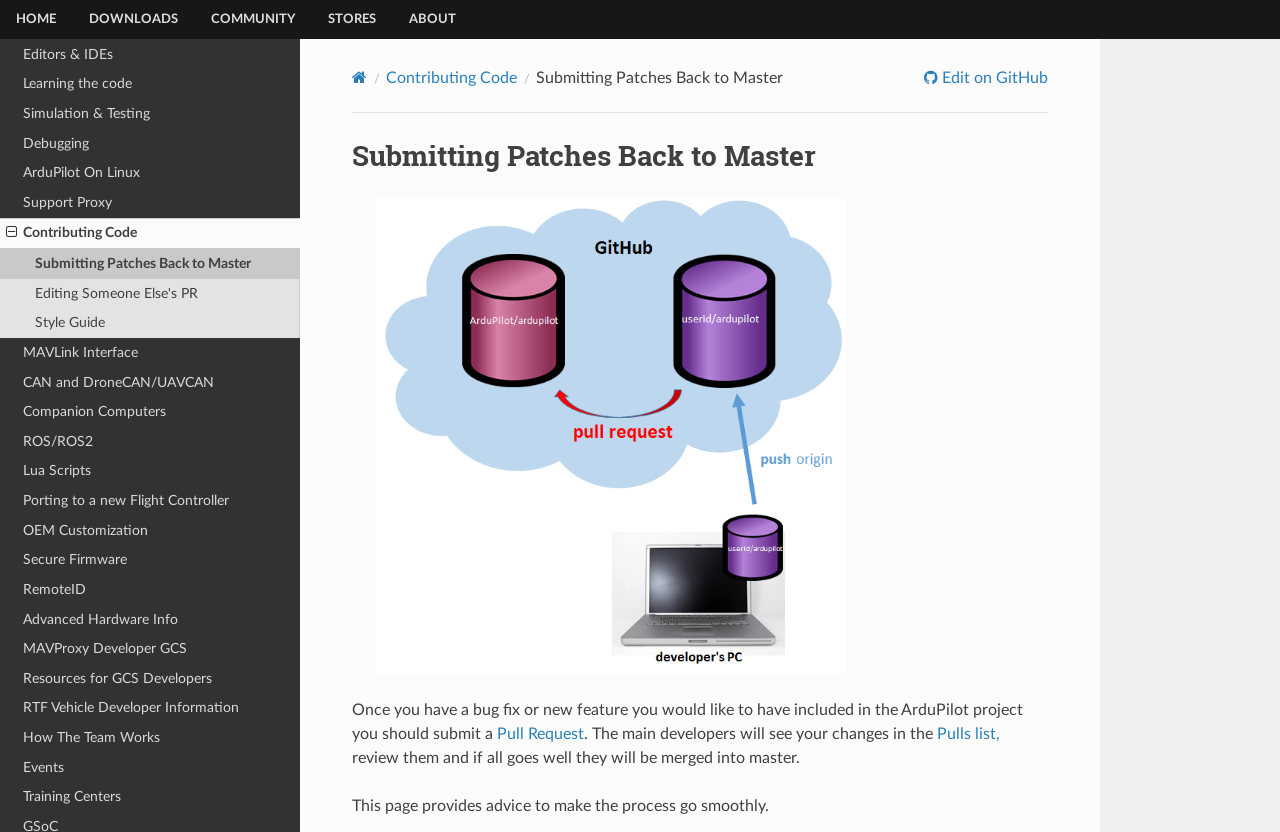Find the bounding box coordinates for the area that should be clicked to accomplish the instruction: "Click on the 'Submitting Patches Back to Master' link".

[0.0, 0.3, 0.234, 0.335]